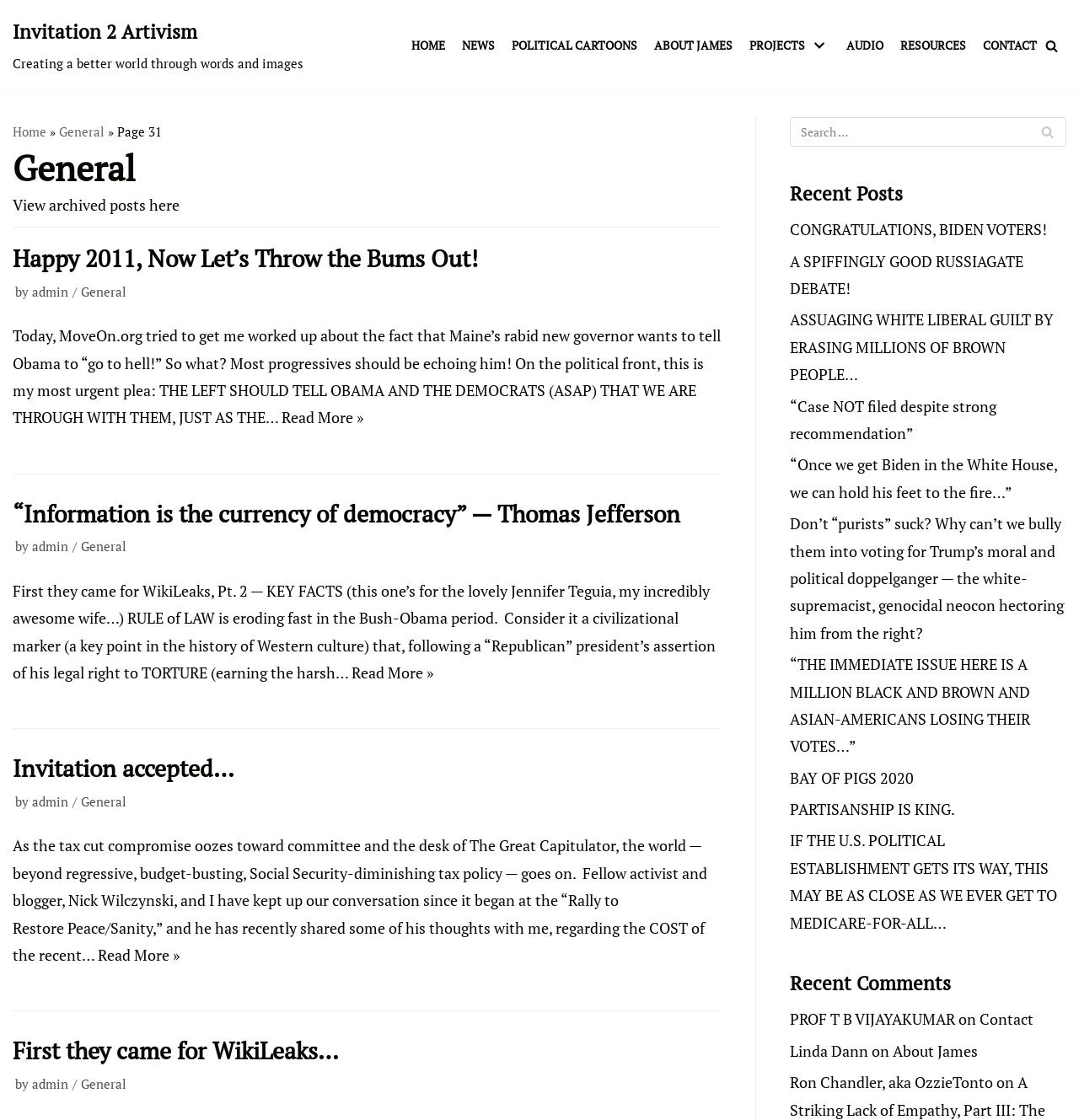Please identify the bounding box coordinates of the element's region that should be clicked to execute the following instruction: "Contact the author". The bounding box coordinates must be four float numbers between 0 and 1, i.e., [left, top, right, bottom].

[0.908, 0.901, 0.958, 0.919]